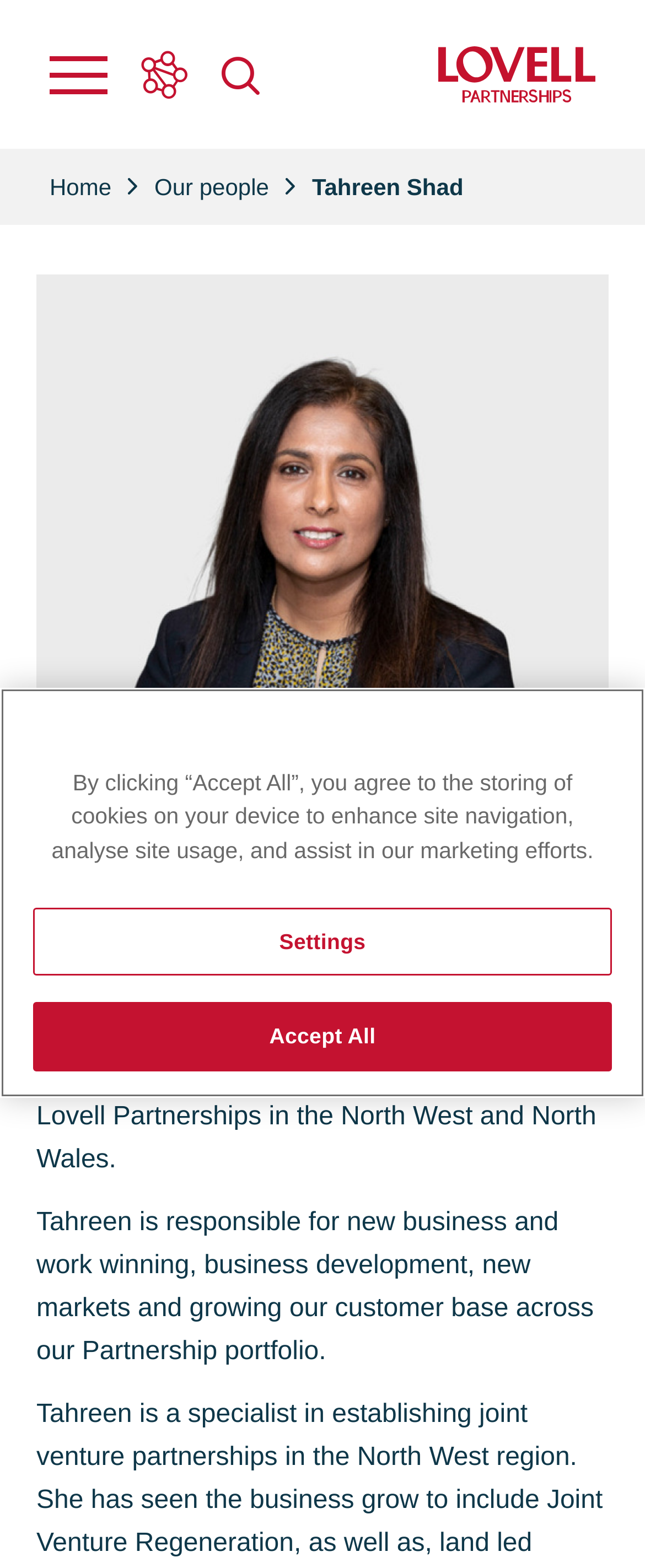What is the purpose of the 'Visit' and 'Contact' links?
Deliver a detailed and extensive answer to the question.

I found this information by looking at the links with the text 'Visit' and 'Contact' followed by the company names. These links are likely to direct the user to the company's website or contact page, allowing them to visit or contact the company.